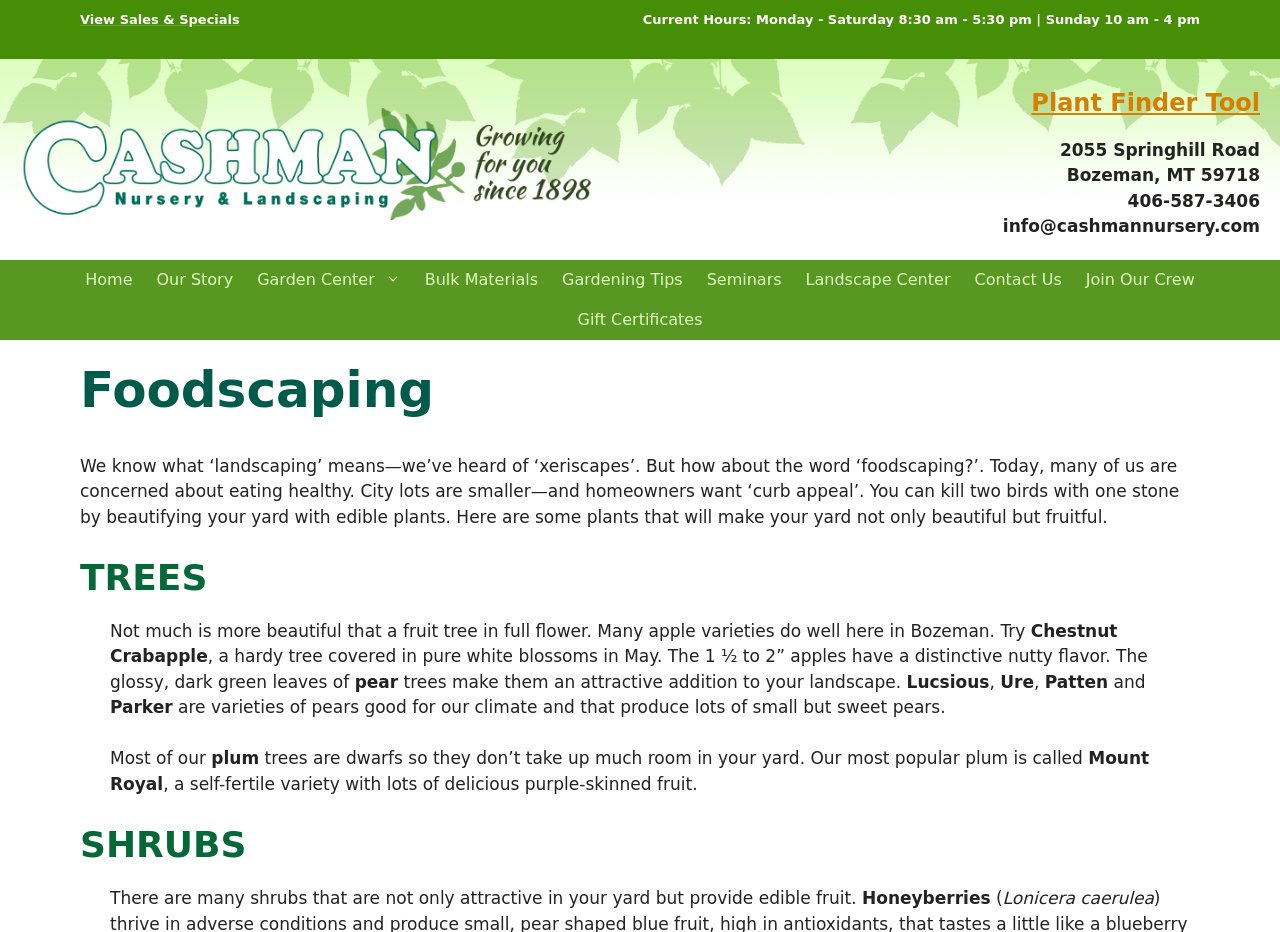What type of plants are mentioned in the webpage? Look at the image and give a one-word or short phrase answer.

Fruit trees and shrubs